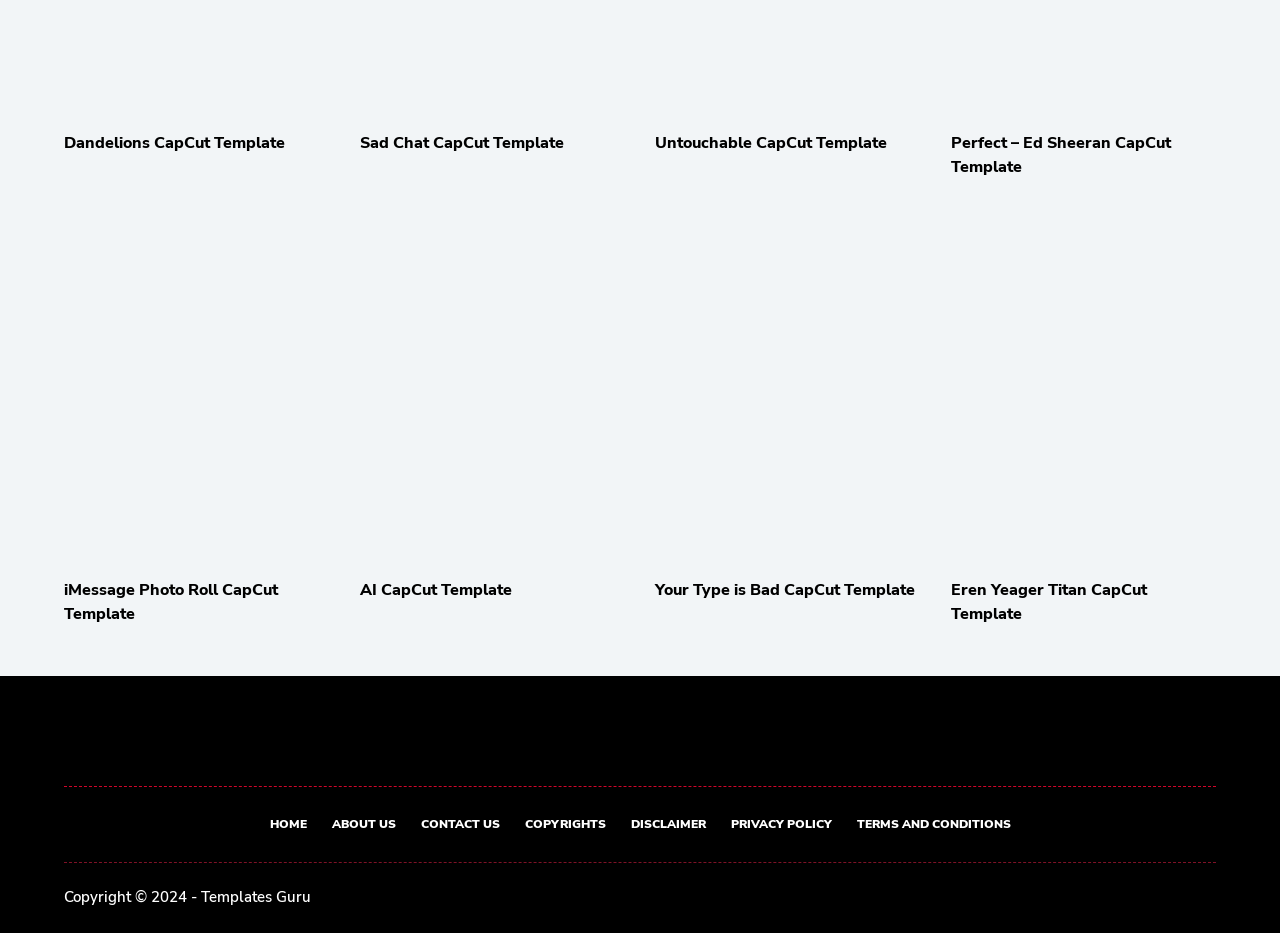What is the name of the first CapCut template?
Examine the screenshot and reply with a single word or phrase.

Dandelions